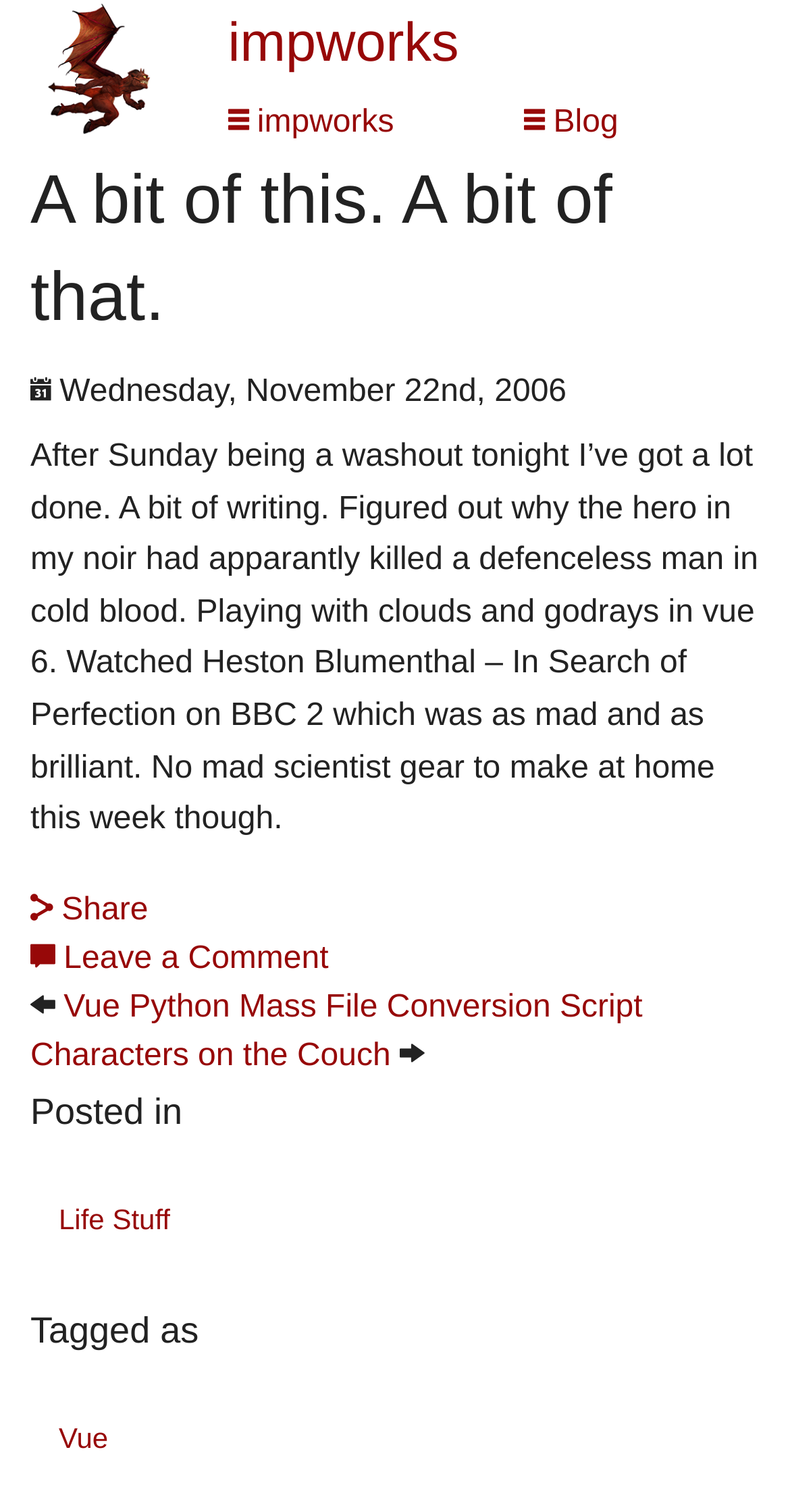Find the bounding box coordinates for the element that must be clicked to complete the instruction: "View the Vue Python Mass File Conversion Script". The coordinates should be four float numbers between 0 and 1, indicated as [left, top, right, bottom].

[0.081, 0.654, 0.813, 0.677]